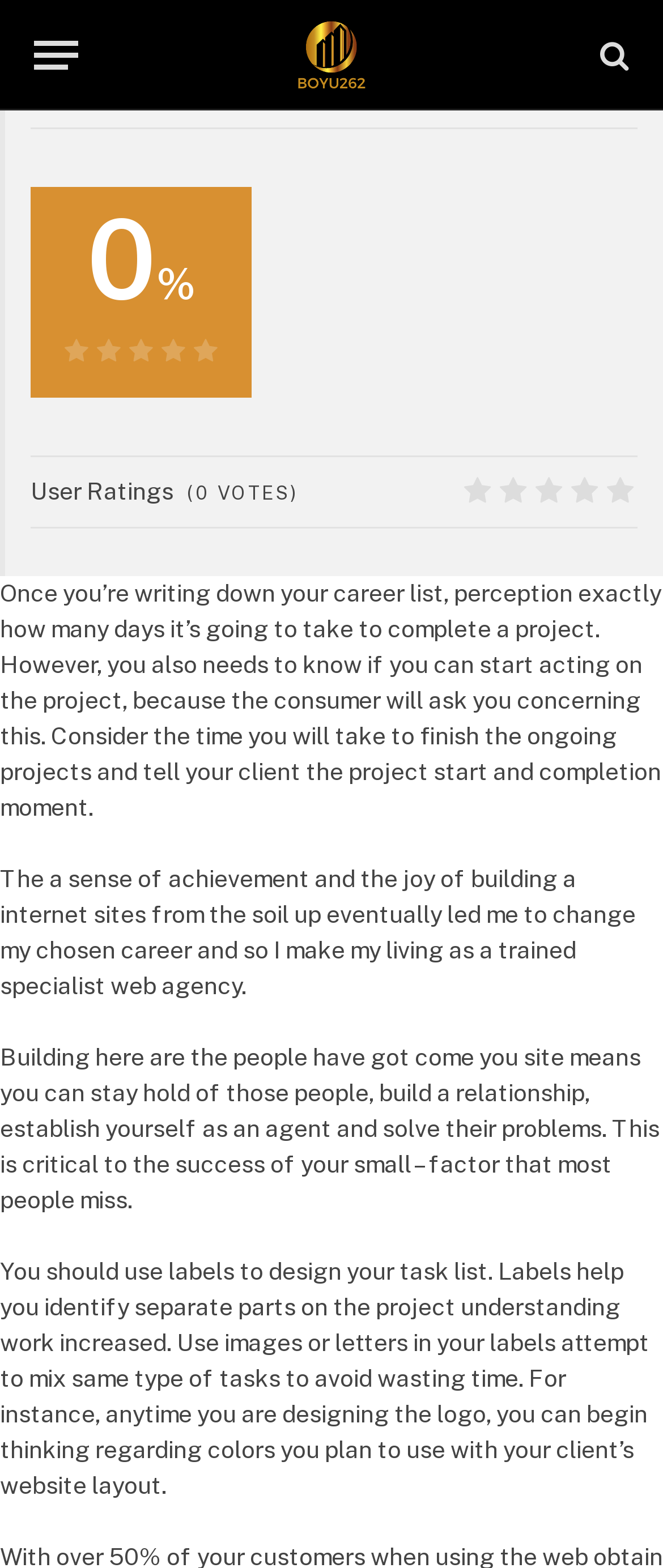Given the element description title="Search", specify the bounding box coordinates of the corresponding UI element in the format (top-left x, top-left y, bottom-right x, bottom-right y). All values must be between 0 and 1.

[0.895, 0.011, 0.949, 0.06]